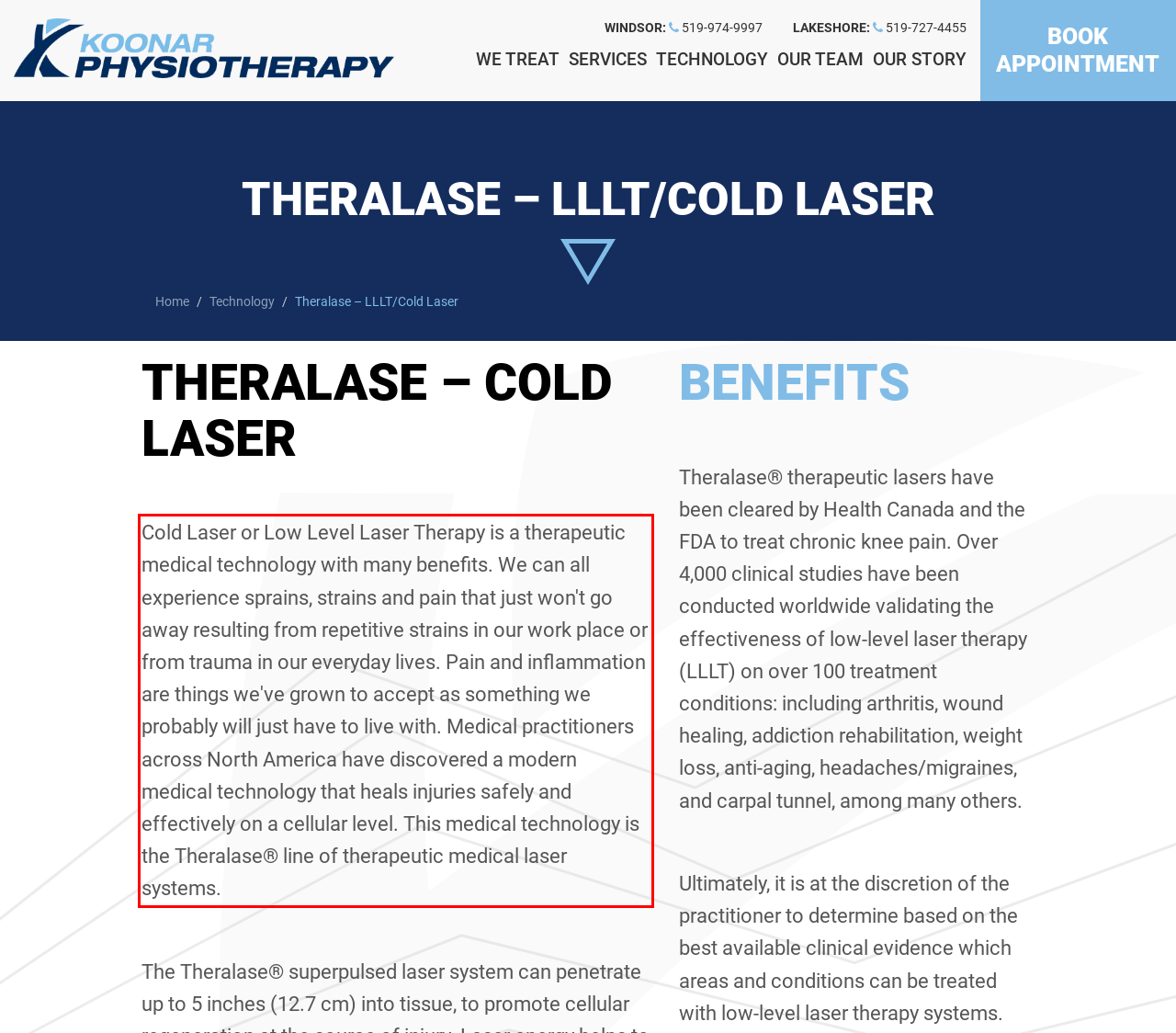There is a screenshot of a webpage with a red bounding box around a UI element. Please use OCR to extract the text within the red bounding box.

Cold Laser or Low Level Laser Therapy is a therapeutic medical technology with many benefits. We can all experience sprains, strains and pain that just won't go away resulting from repetitive strains in our work place or from trauma in our everyday lives. Pain and inflammation are things we've grown to accept as something we probably will just have to live with. Medical practitioners across North America have discovered a modern medical technology that heals injuries safely and effectively on a cellular level. This medical technology is the Theralase® line of therapeutic medical laser systems.